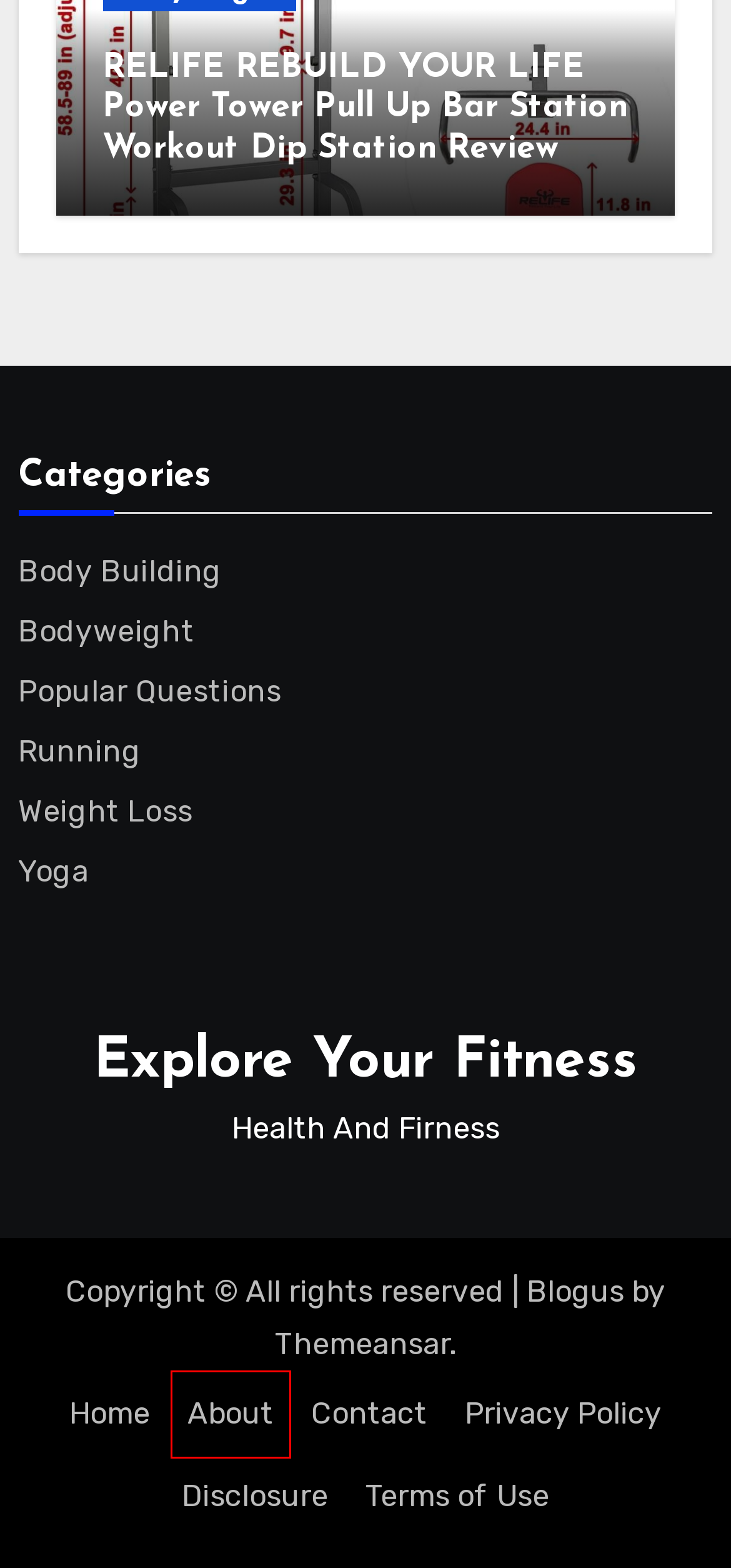A screenshot of a webpage is given with a red bounding box around a UI element. Choose the description that best matches the new webpage shown after clicking the element within the red bounding box. Here are the candidates:
A. Blogus Free Blog WordPress Theme - ThemeAnsar
B. Premium & Free WordPress Themes | ThemeAnsar
C. About - Explore Your Fitness
D. What Are The Benefits Of Gluten-free Or Vegan Diets - Explore Your Fitness
E. Contact - Explore Your Fitness
F. Terms of Use - Explore Your Fitness
G. Privacy Policy - Explore Your Fitness
H. Running - Explore Your Fitness

C